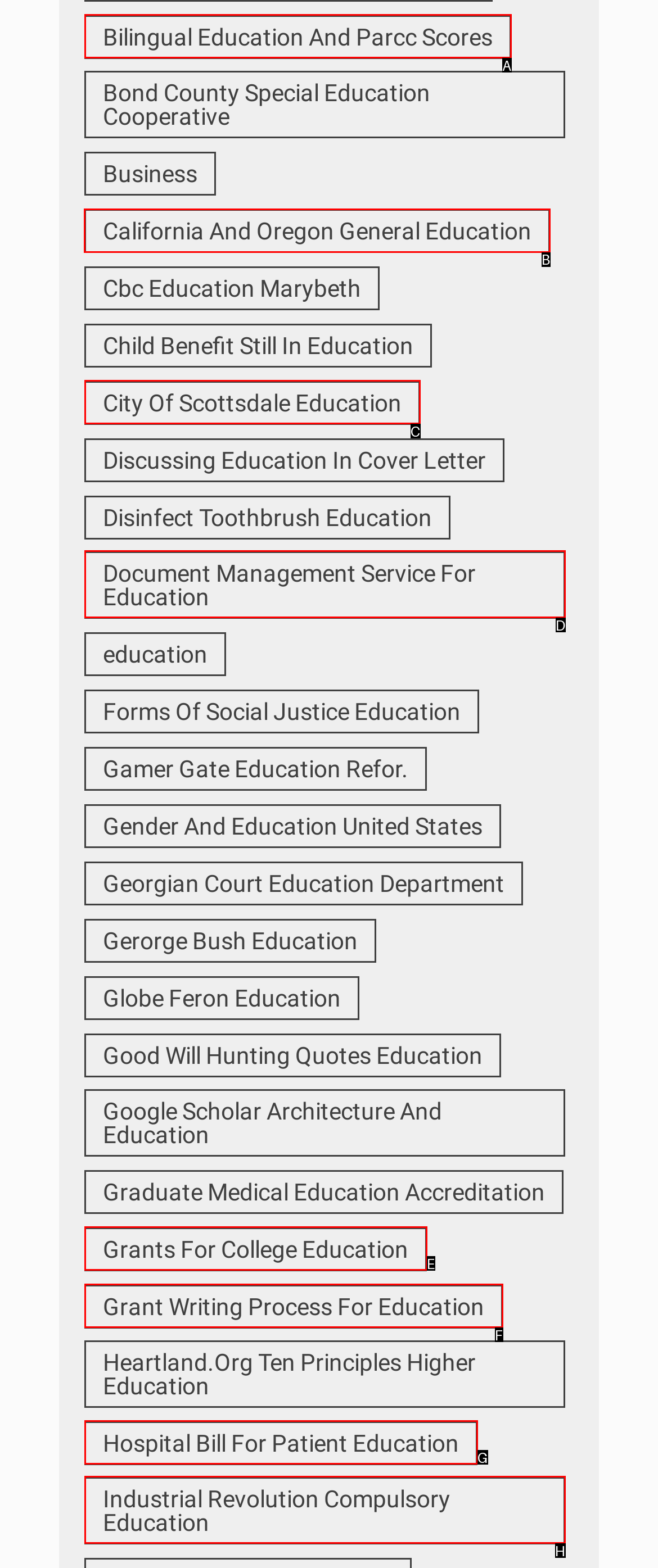Determine the appropriate lettered choice for the task: Read about California And Oregon General Education. Reply with the correct letter.

B